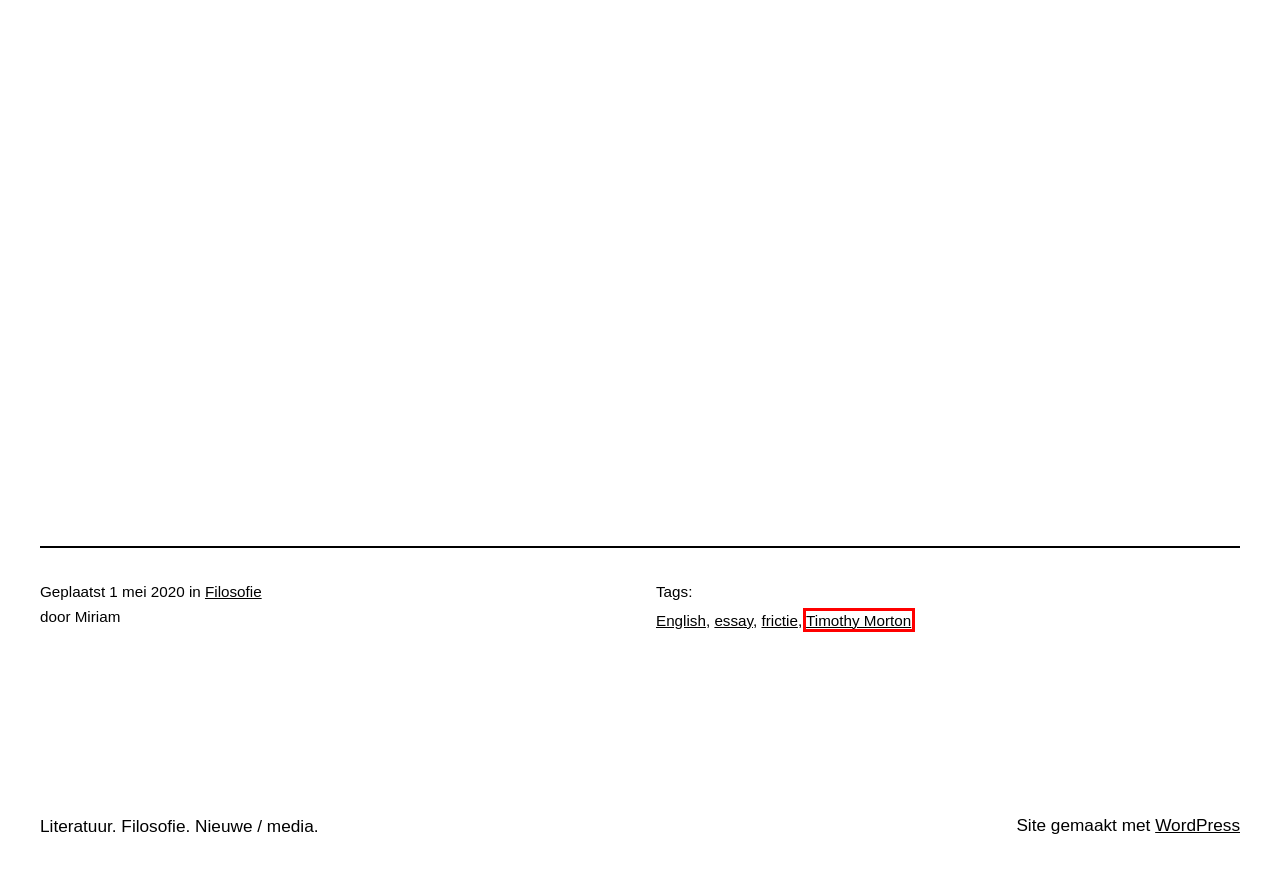Review the screenshot of a webpage that includes a red bounding box. Choose the most suitable webpage description that matches the new webpage after clicking the element within the red bounding box. Here are the candidates:
A. English – Literatuur. Filosofie. Nieuwe / media.
B. Blog Tool, Publishing Platform, and CMS – WordPress.org
C. frictie – Literatuur. Filosofie. Nieuwe / media.
D. Timothy Morton – Literatuur. Filosofie. Nieuwe / media.
E. Nieuwe / media – Literatuur. Filosofie. Nieuwe / media.
F. D.R.E.A.M.W.E.A.P.O.N.S. | Eurozine
G. Filosofie – Literatuur. Filosofie. Nieuwe / media.
H. essay – Literatuur. Filosofie. Nieuwe / media.

D